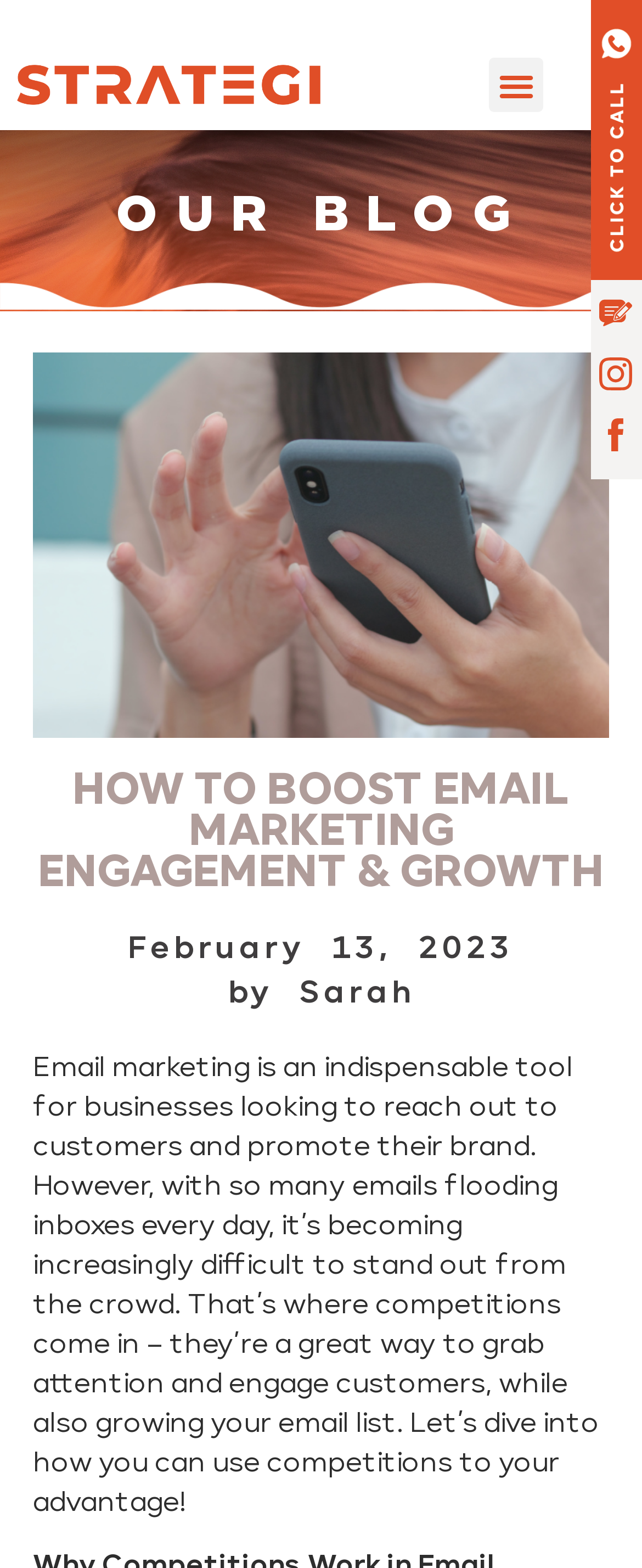Generate a comprehensive description of the contents of the webpage.

The webpage is about email marketing success, with a focus on boosting engagement and driving business growth. At the top left, there is a Strategi Logo HEADER image, which is also a link. Next to it, on the right, is a Menu Toggle button. 

On the right side of the page, there is a click to call side bar image, which is also a link. Below it, there are three more images, each with a corresponding link. 

The main content of the page starts with a heading "OUR BLOG" at the top center. Below it, there is a white wave image, followed by an image of a woman using an iPhone. 

The main title of the article, "HOW TO BOOST EMAIL MARKETING ENGAGEMENT & GROWTH", is located in the middle of the page. Below it, there is a date "February 13, 2023" and the author's name "by Sarah". 

The main article starts with a paragraph of text, which discusses the importance of email marketing and how competitions can be used to grab attention and engage customers.